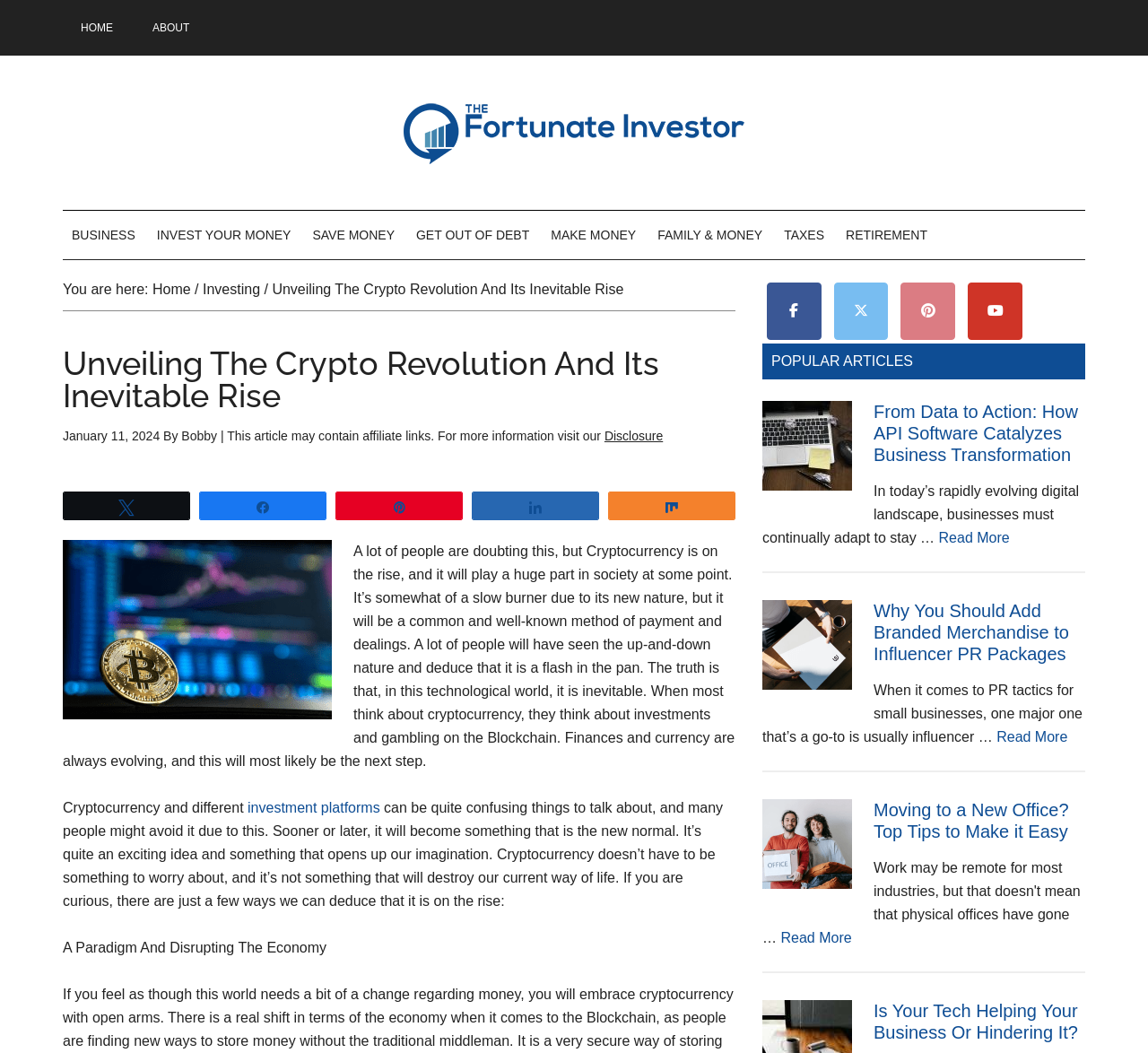Respond to the question below with a concise word or phrase:
What is the date of the article?

January 11, 2024